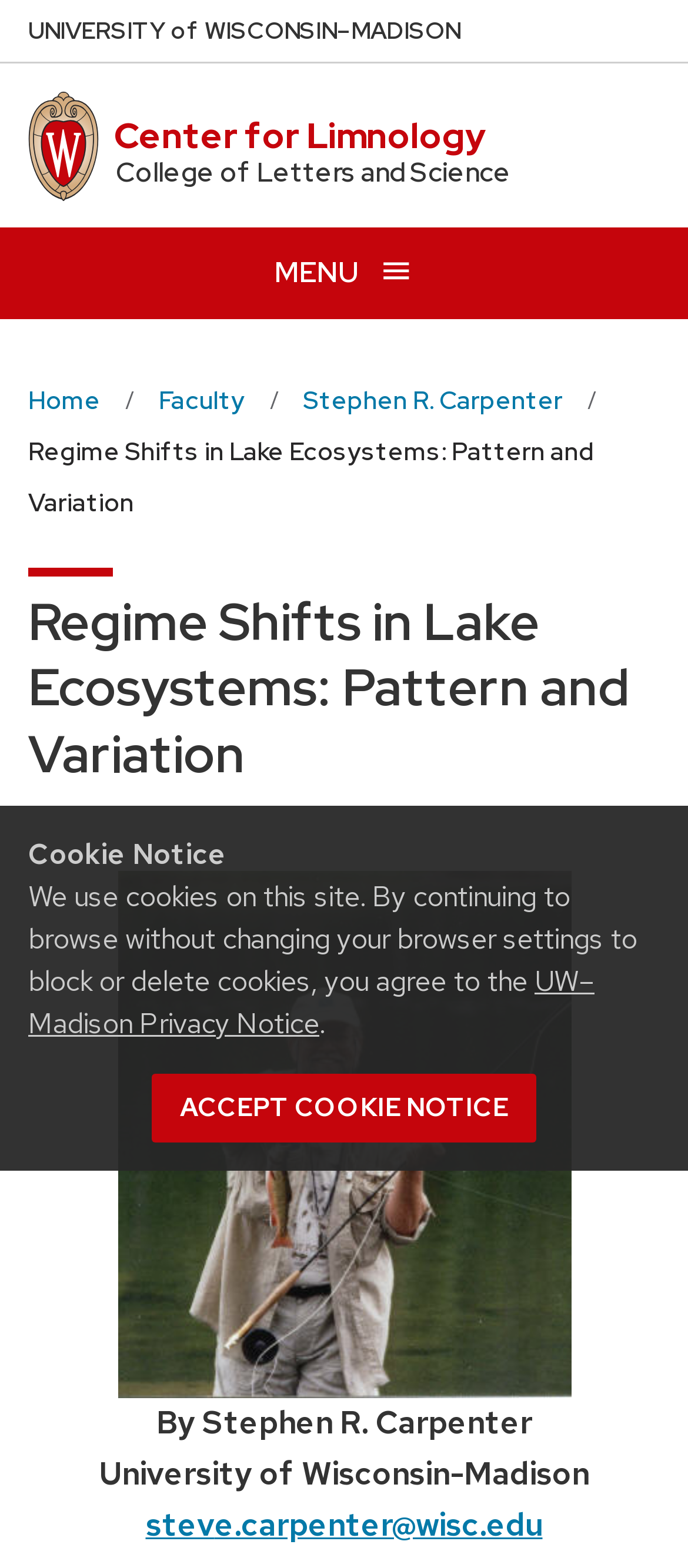What is the email address of the author?
From the screenshot, supply a one-word or short-phrase answer.

srcarpen@wisc.edu